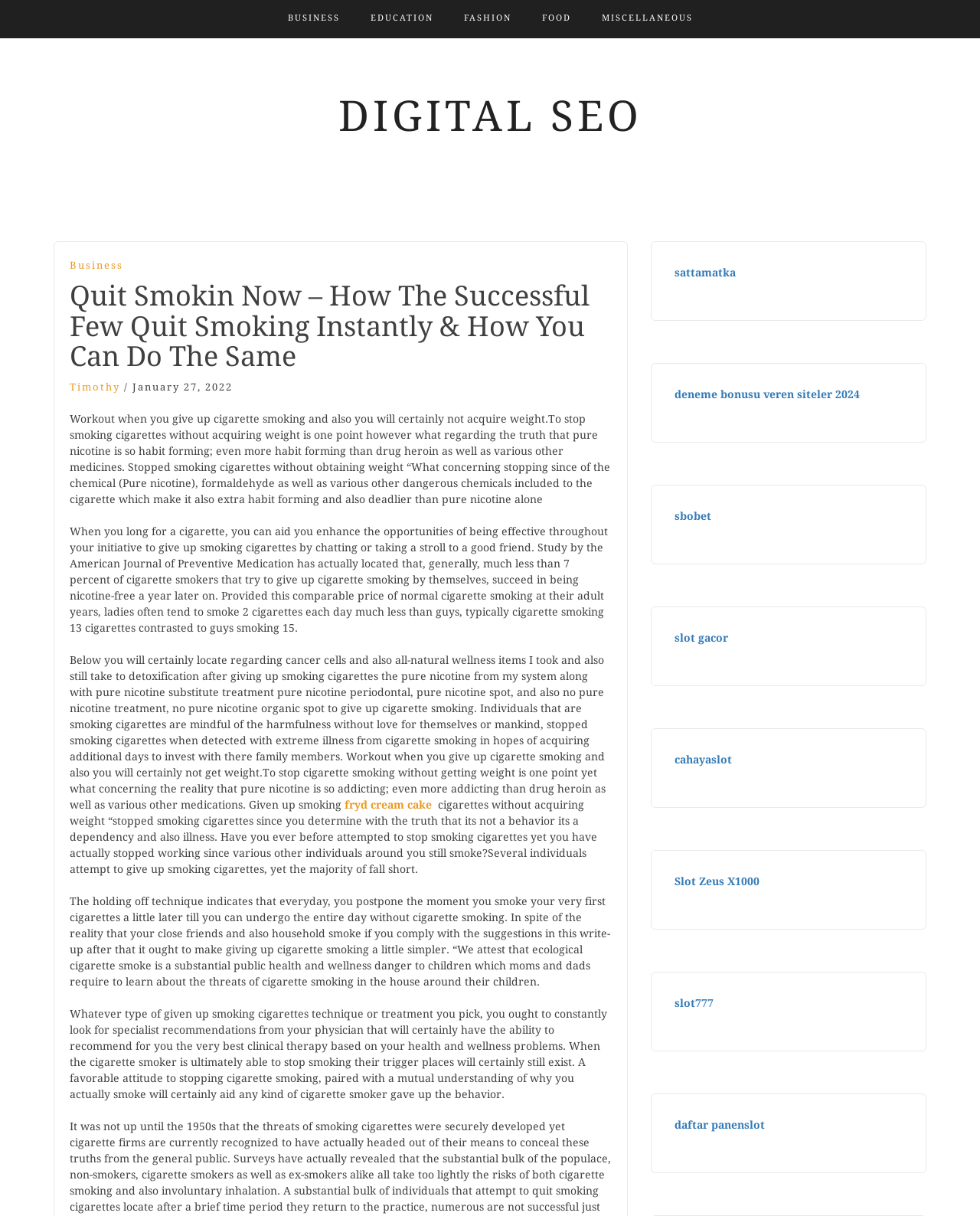Please identify the bounding box coordinates of the clickable element to fulfill the following instruction: "Click on CIRCULAR ECONOMY". The coordinates should be four float numbers between 0 and 1, i.e., [left, top, right, bottom].

None